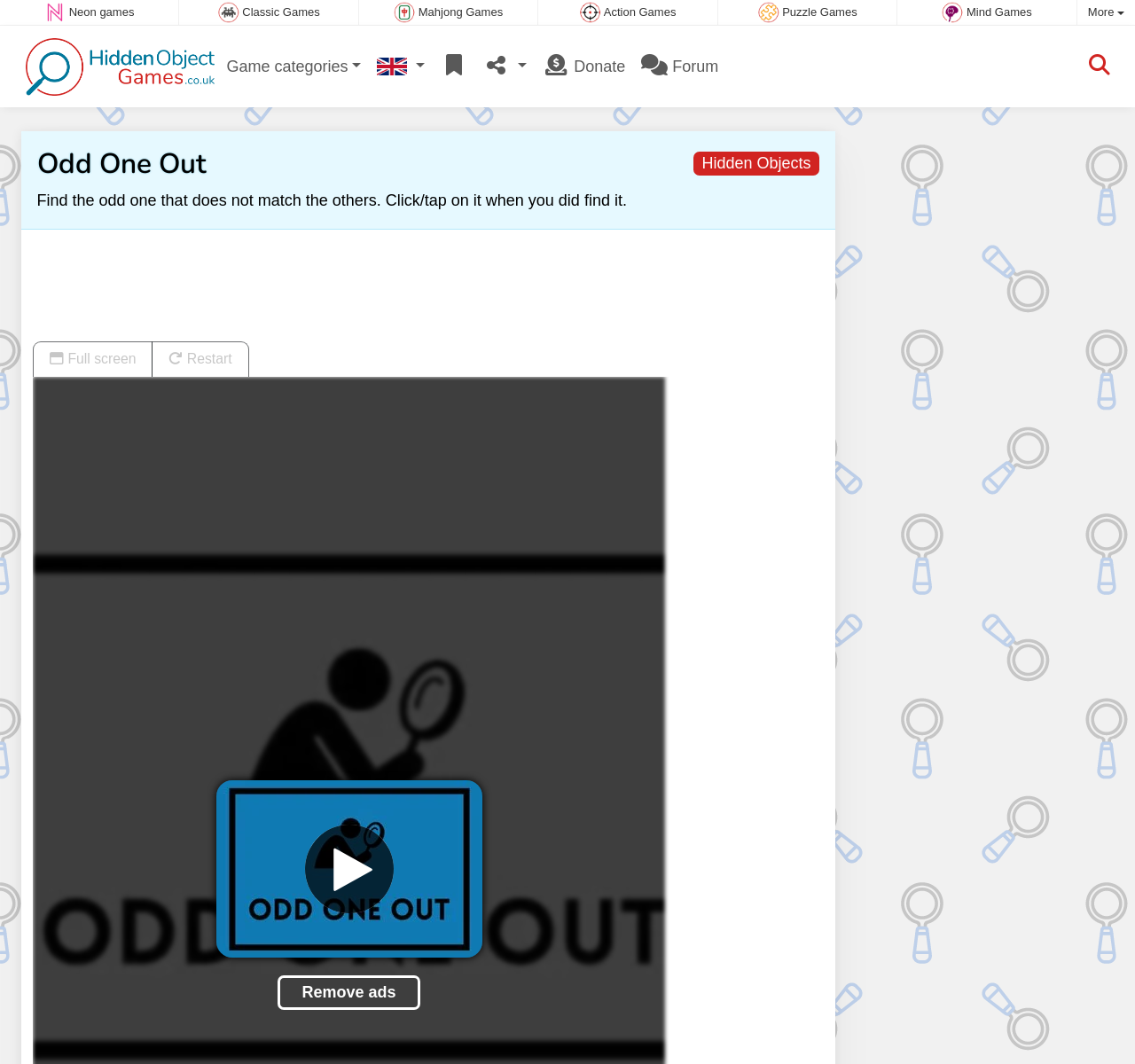Determine the bounding box coordinates of the UI element described by: "0 Favorites".

[0.381, 0.043, 0.419, 0.08]